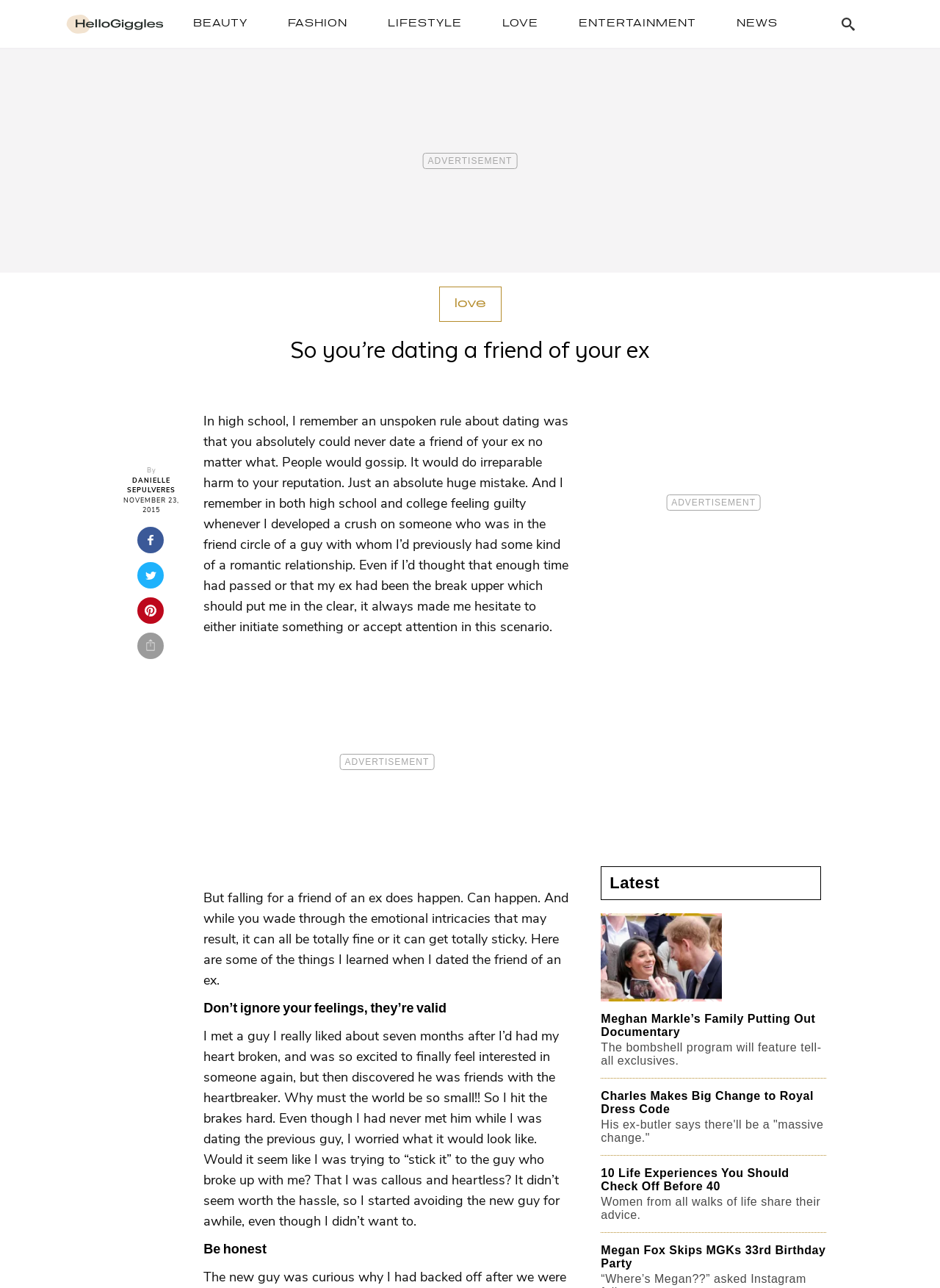What is the purpose of the button on the top right?
Observe the image and answer the question with a one-word or short phrase response.

Search button